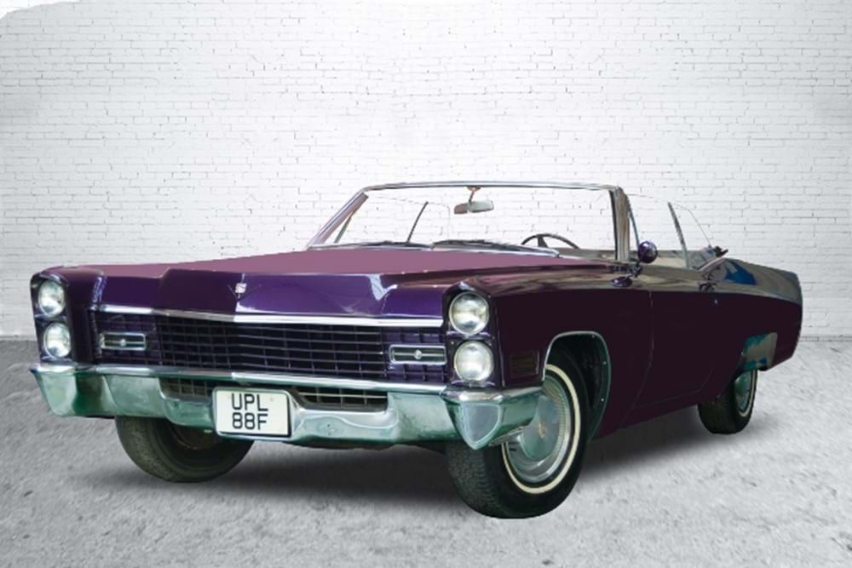Please respond to the question with a concise word or phrase:
What is the shape of the headlights?

Round